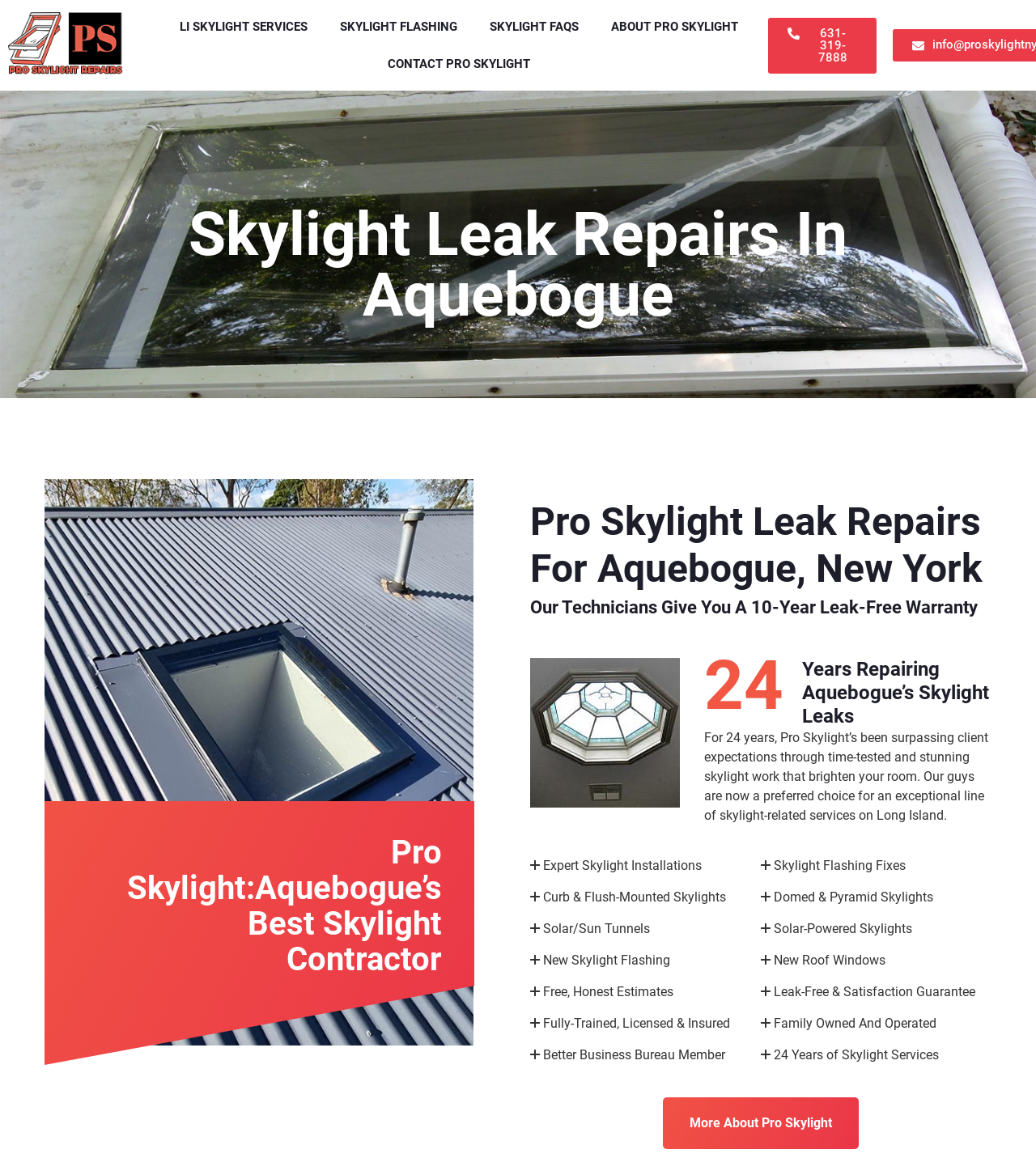Can you specify the bounding box coordinates for the region that should be clicked to fulfill this instruction: "Read more about Pro Skylight".

[0.64, 0.947, 0.829, 0.992]